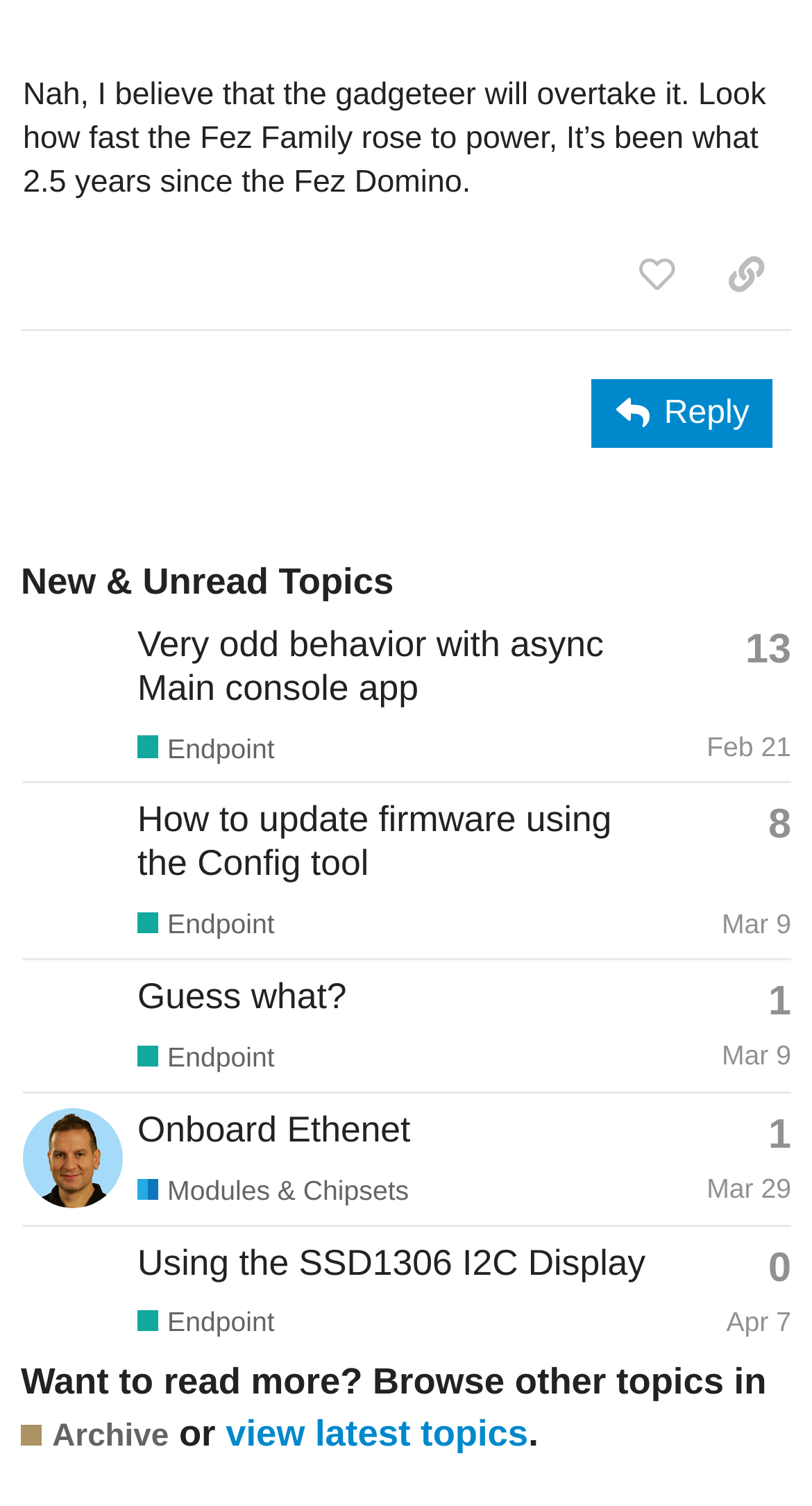Locate the bounding box coordinates of the clickable region necessary to complete the following instruction: "Reply to the post". Provide the coordinates in the format of four float numbers between 0 and 1, i.e., [left, top, right, bottom].

[0.729, 0.251, 0.952, 0.298]